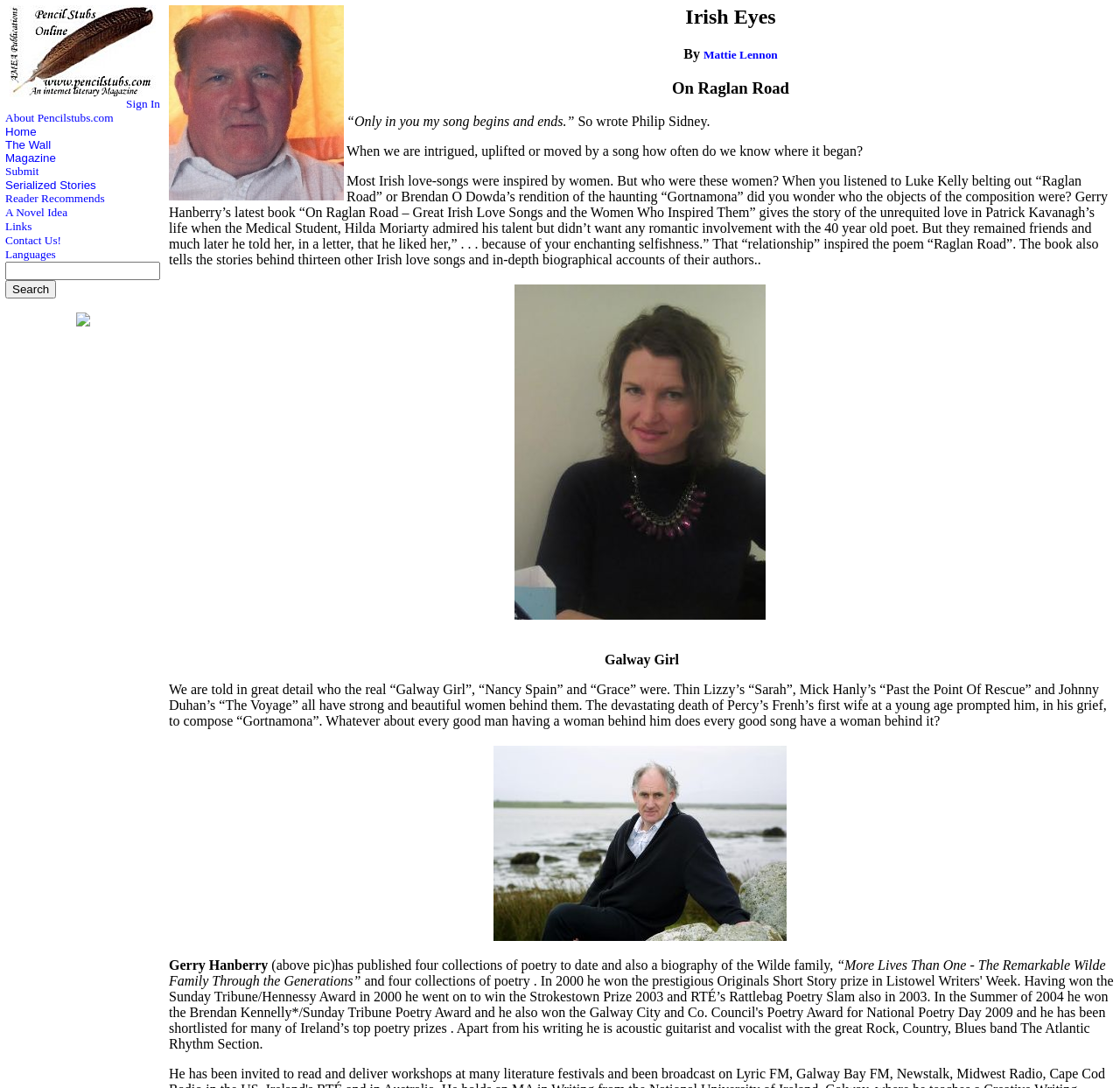Locate the bounding box coordinates of the element you need to click to accomplish the task described by this instruction: "View Gerry Hanberry's profile".

[0.151, 0.88, 0.239, 0.894]